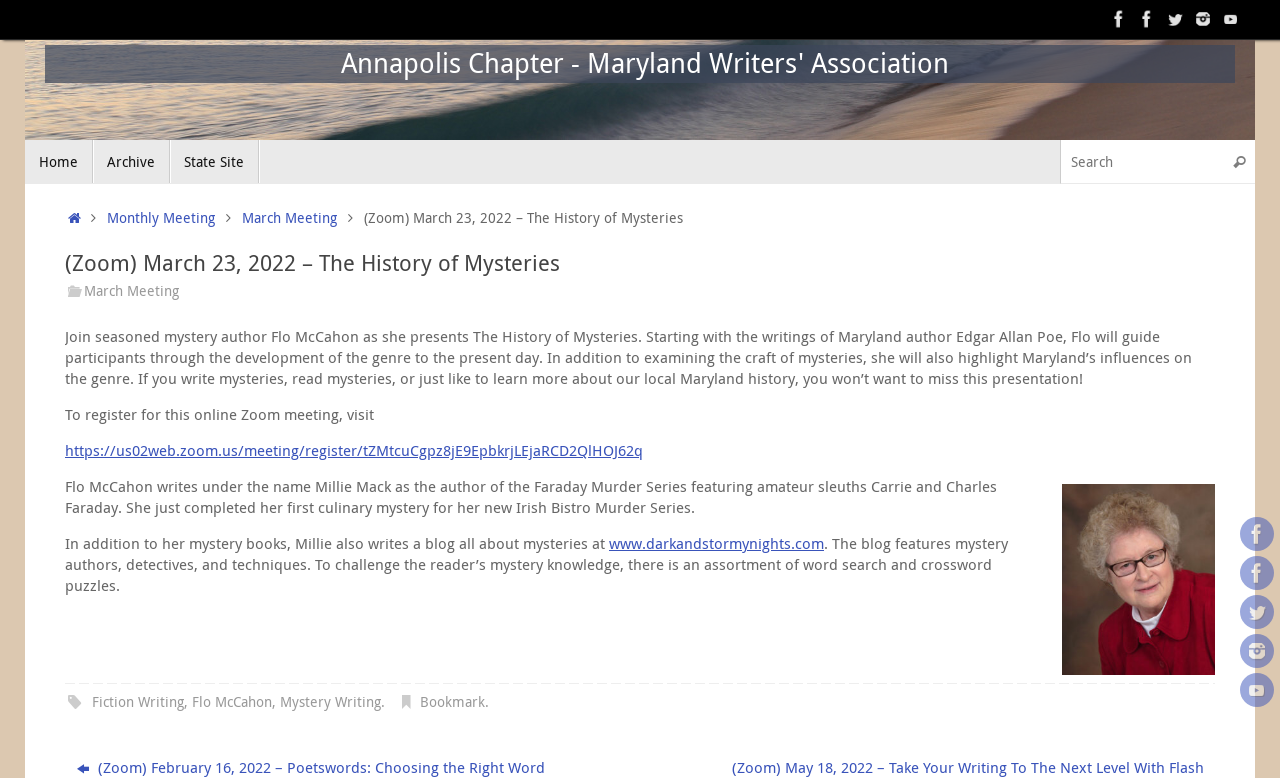Answer the question below in one word or phrase:
What is the genre of books written by Flo McCahon?

Mystery